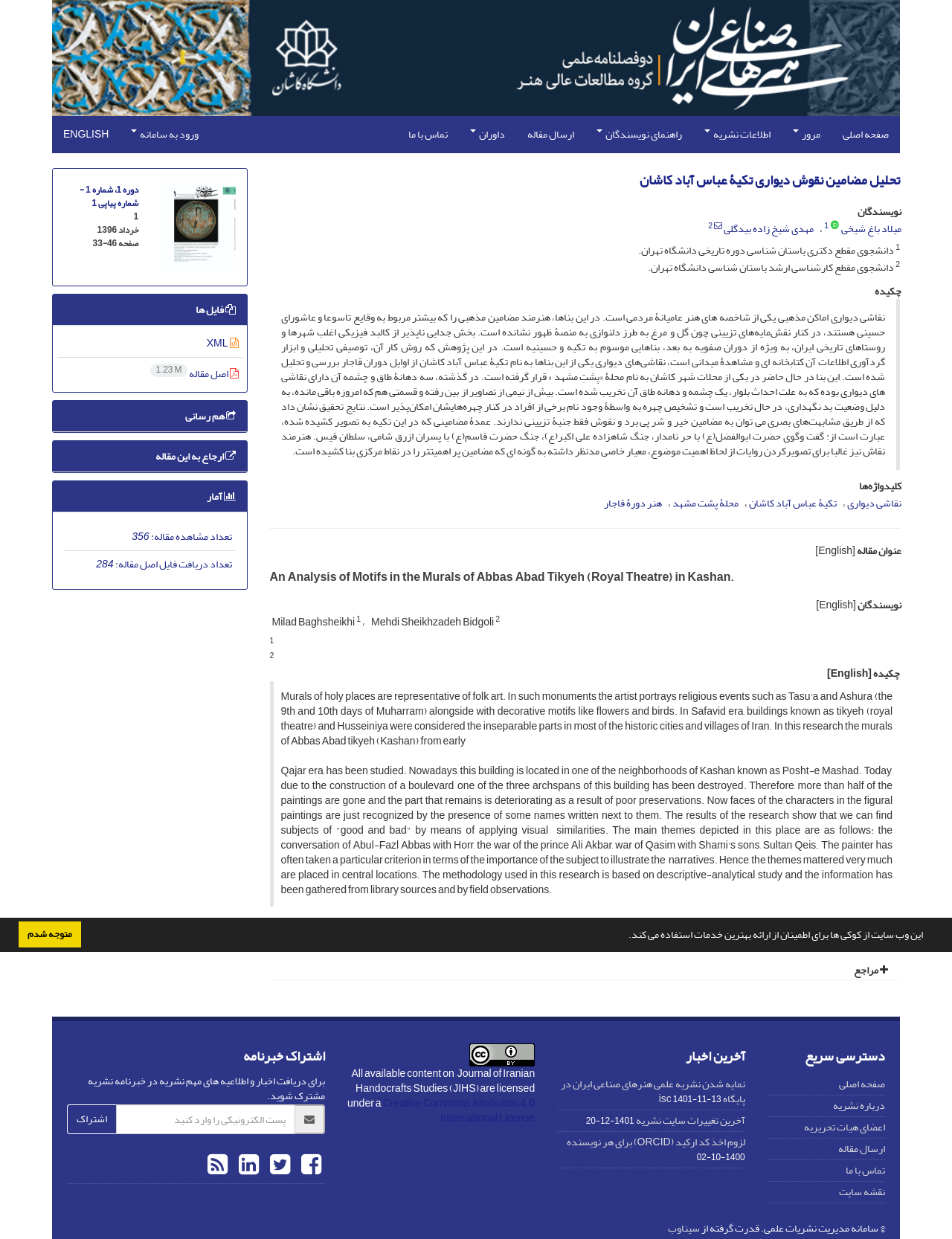What is the name of the neighborhood where the building is located?
Provide a short answer using one word or a brief phrase based on the image.

Posht-e Mashad